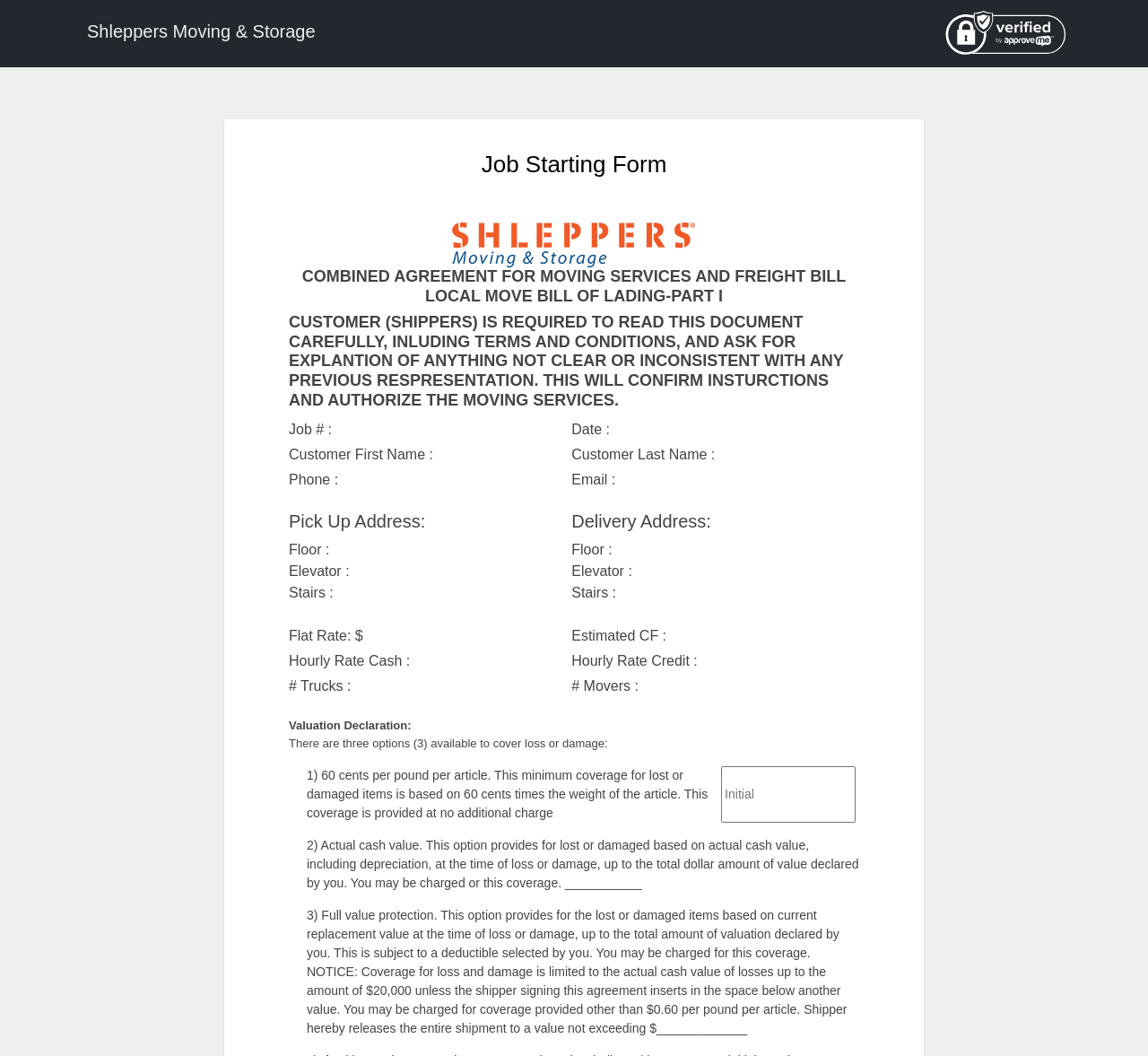What information is required for the pickup address?
We need a detailed and exhaustive answer to the question. Please elaborate.

The webpage requires the customer to provide information about the pickup address, including the floor and elevator details. This information is necessary for the moving services to plan and execute the move efficiently.